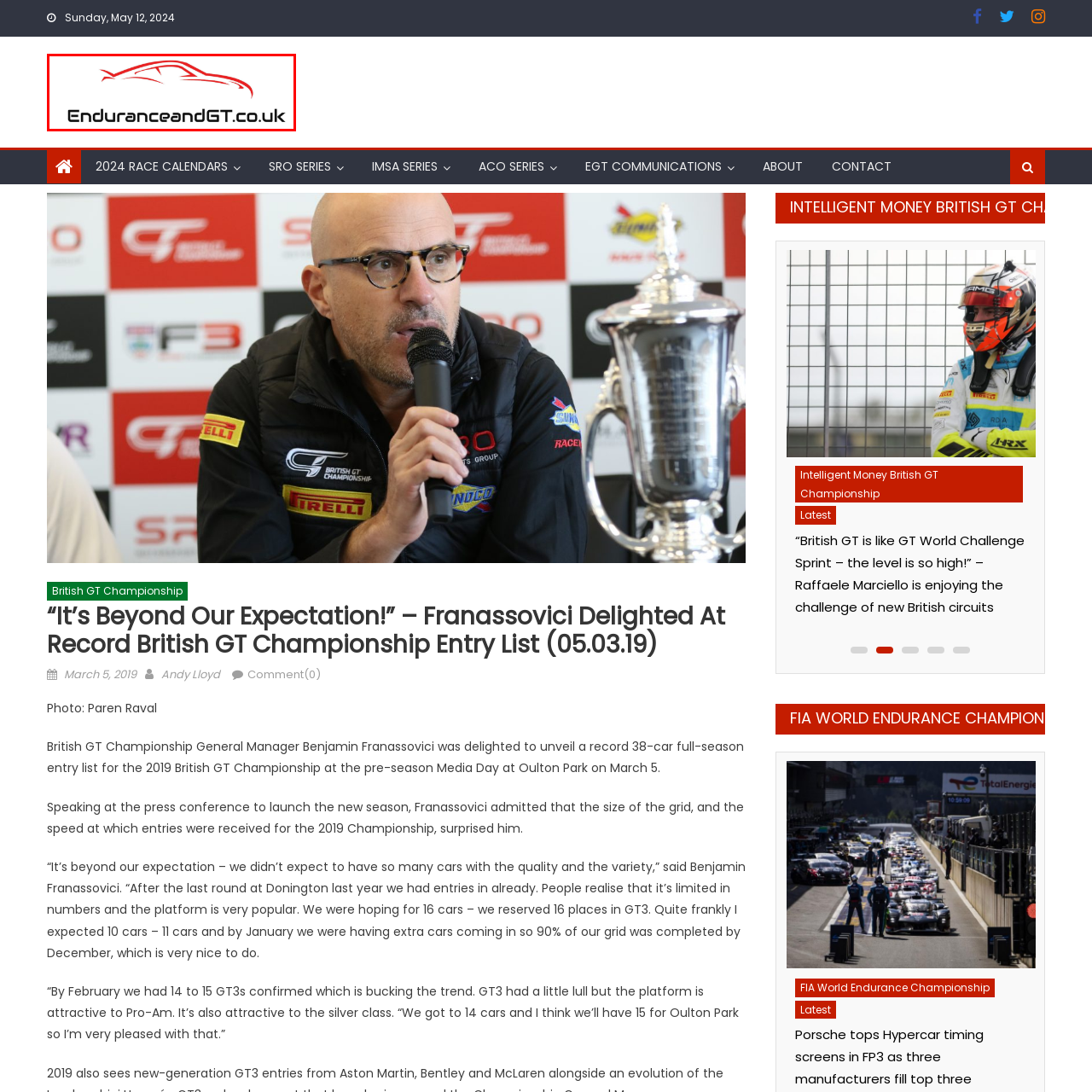What type of typography is used for the website name?
Examine the image highlighted by the red bounding box and provide a thorough and detailed answer based on your observations.

The website name 'EnduranceandGT.co.uk' is presented in bold, modern typography, which emphasizes the site's commitment to delivering the latest news and information related to endurance and GT racing series.